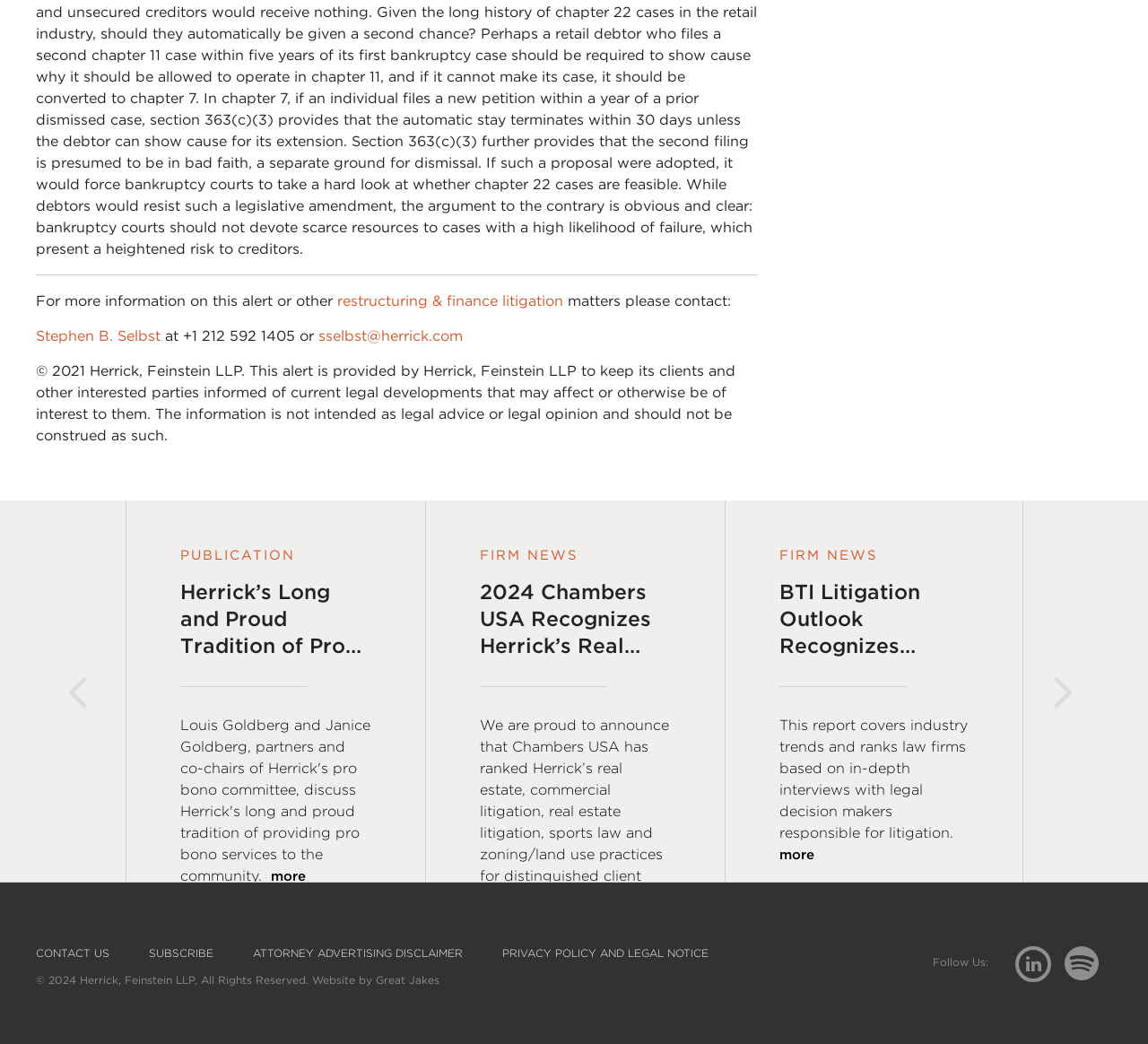For the element described, predict the bounding box coordinates as (top-left x, top-left y, bottom-right x, bottom-right y). All values should be between 0 and 1. Element description: sselbst@herrick.com

[0.277, 0.313, 0.403, 0.33]